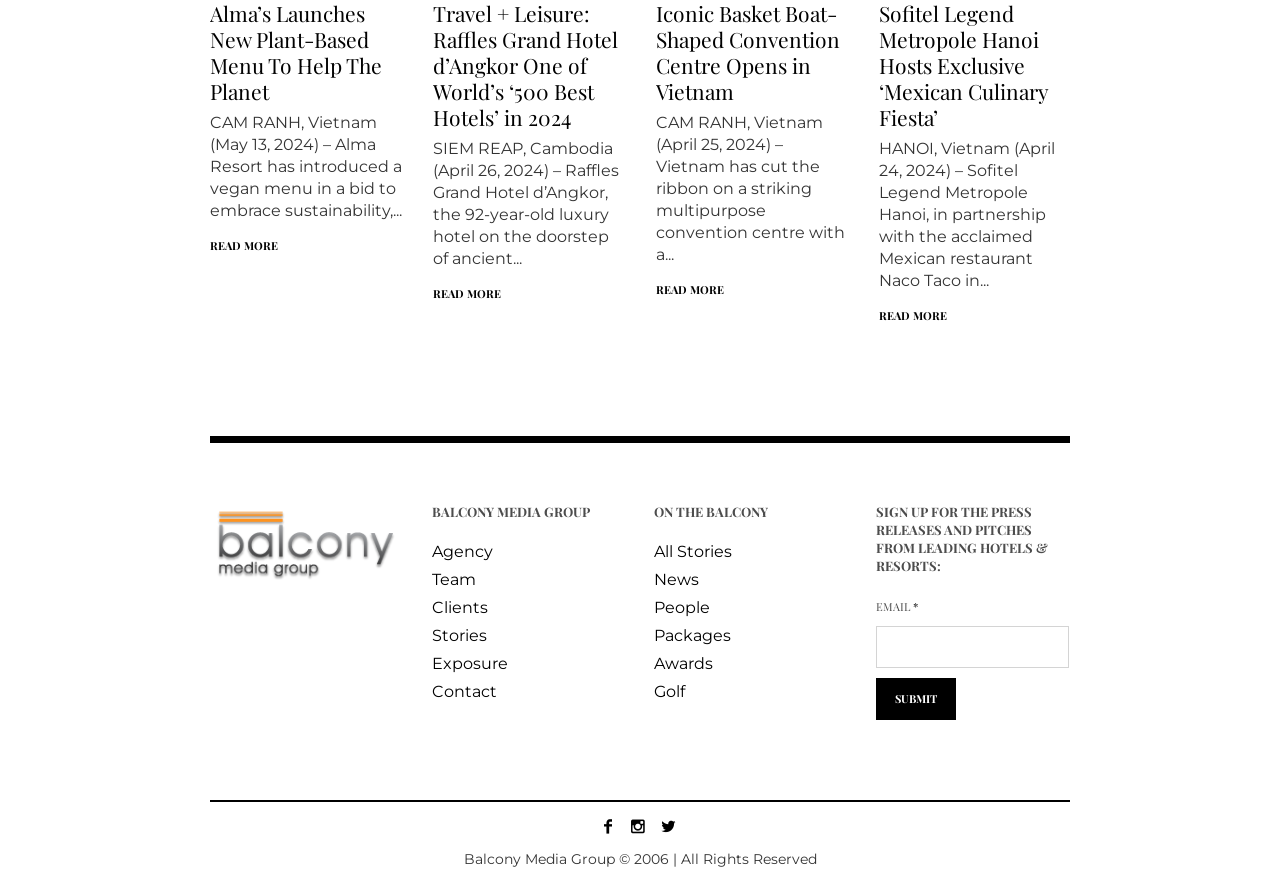Based on what you see in the screenshot, provide a thorough answer to this question: What is the name of the media group mentioned in the webpage?

The webpage has a heading 'BALCONY MEDIA GROUP' in the second section, which suggests that the name of the media group is Balcony Media Group.